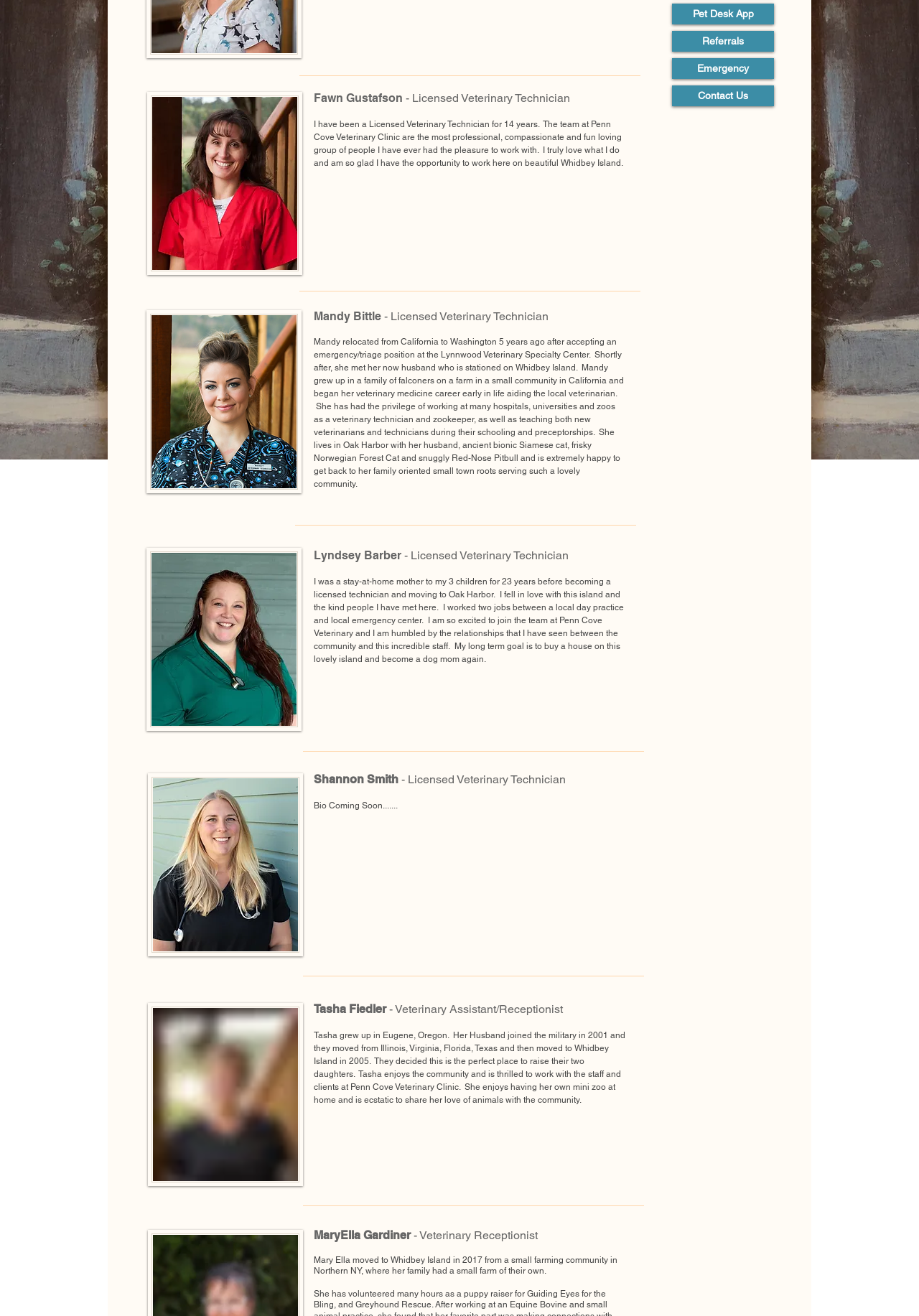Using the provided element description "Pet Desk App", determine the bounding box coordinates of the UI element.

[0.731, 0.003, 0.842, 0.019]